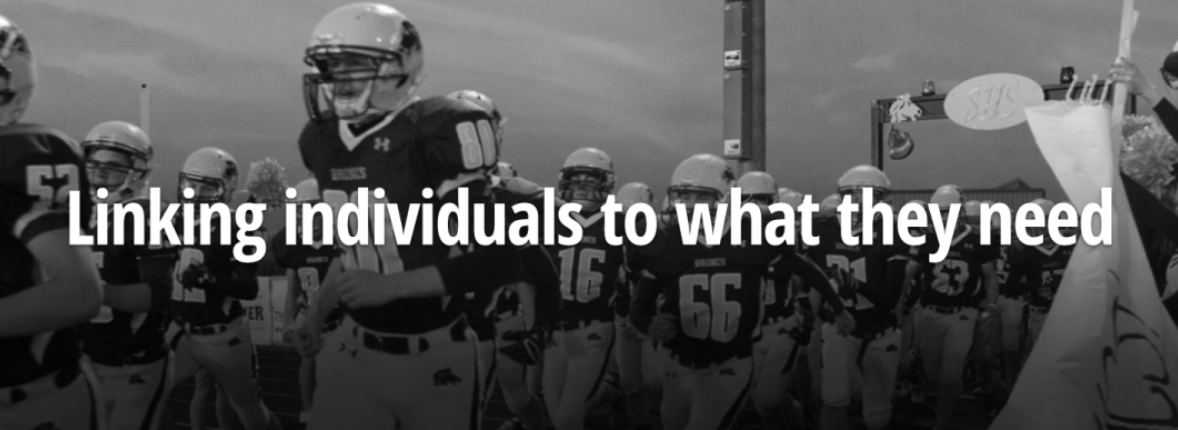Give a meticulous account of what the image depicts.

The image captures a dynamic moment from a football event featuring a group of players in dark uniforms adorned with the number 00 and 66, signifying their team, the Bronc Football team from Sheridan. The players are depicted in motion, likely entering the field, embodying a sense of energy and anticipation. In the foreground, prominently displayed, is a powerful message: "Linking individuals to what they need," symbolizing a commitment to community support and engagement. The image is styled in black and white, enhancing its dramatic effect and focus on the players’ determined expressions as they prepare for their game, reinforcing themes of teamwork and connection in the context of youth sports.